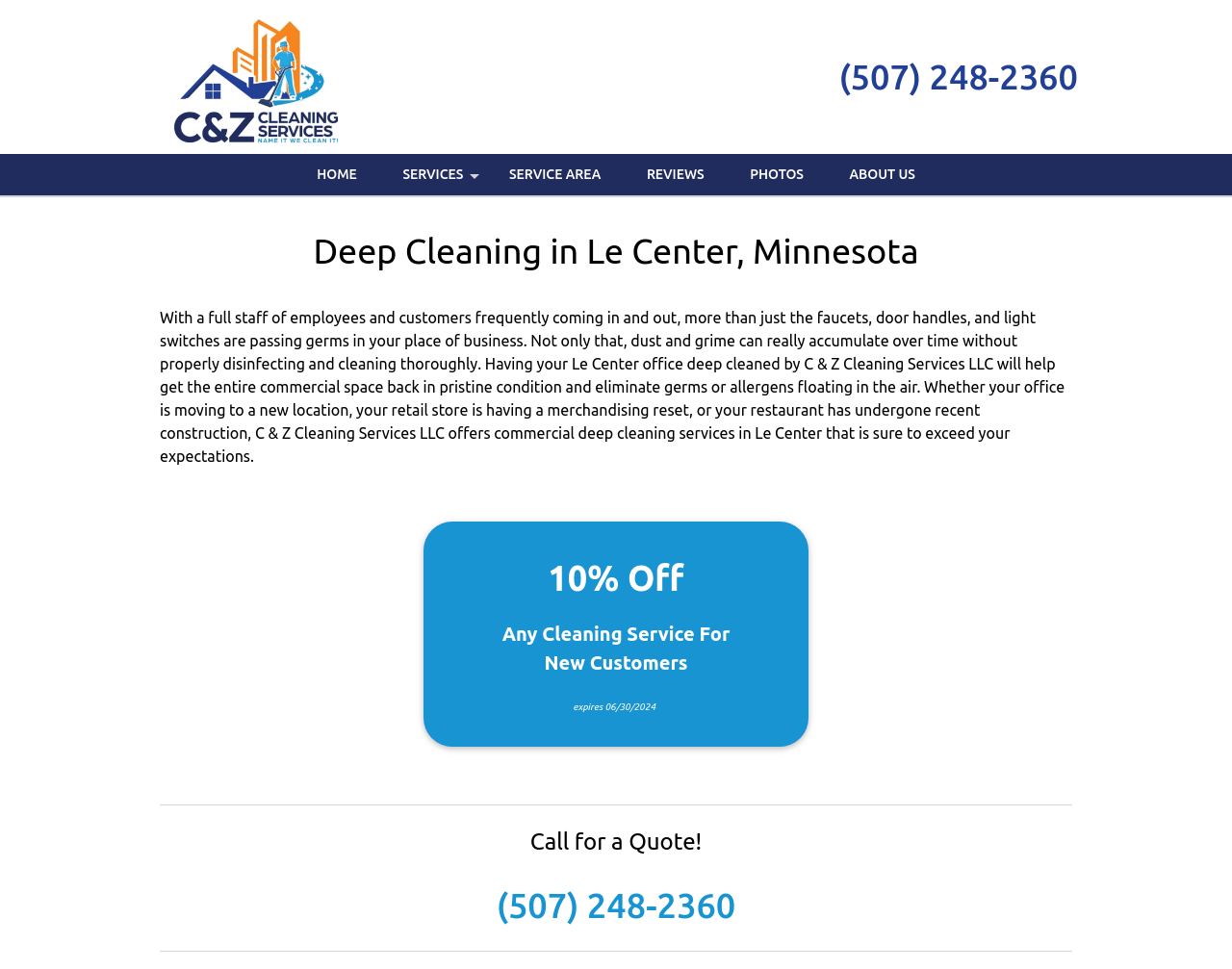Summarize the webpage with a detailed and informative caption.

This webpage is about C & Z Cleaning Services LLC, a professional deep cleaning service provider in Le Center, Minnesota. At the top left, there is a logo image of the company. Below the logo, a prominent phone number, (507) 248-2360, is displayed as a heading and a link, encouraging visitors to call for more information.

The top navigation menu consists of six links: HOME, SERVICES, SERVICE AREA, REVIEWS, PHOTOS, and ABOUT US, arranged horizontally from left to right.

The main content area is divided into two sections. The first section has a heading that reads "Deep Cleaning in Le Center, Minnesota" and a paragraph of text that explains the importance of deep cleaning commercial spaces, highlighting the benefits of hiring C & Z Cleaning Services LLC. Below this text, there is a promotional offer: 10% off any cleaning service for new customers, with an expiration date of 06/30/2024.

The second section is separated from the first by a horizontal separator line. It features a call-to-action heading, "Call for a Quote!", and a link to the phone number (507) 248-2360, encouraging visitors to take action.